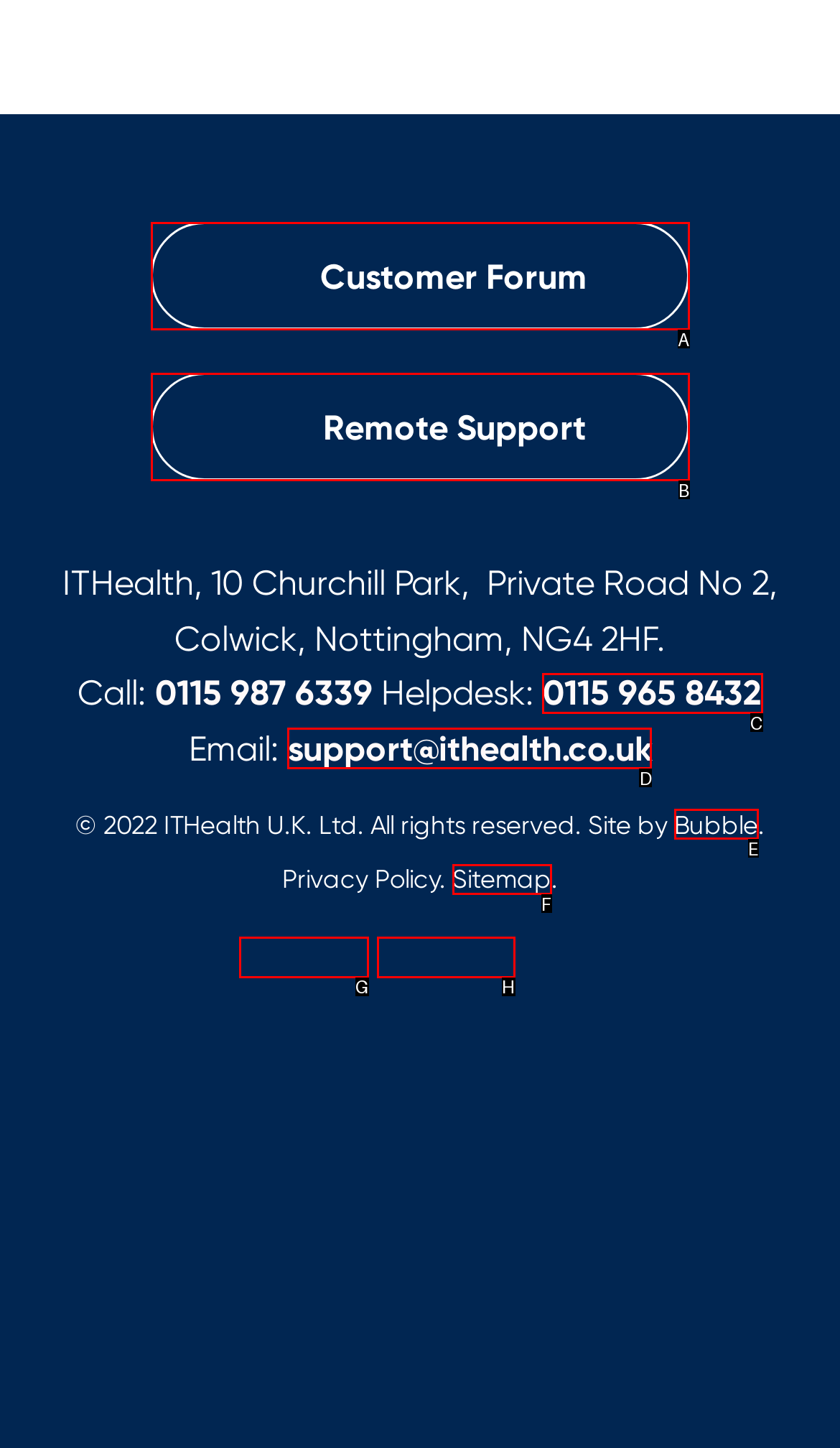Please indicate which HTML element to click in order to fulfill the following task: Call the helpdesk Respond with the letter of the chosen option.

C